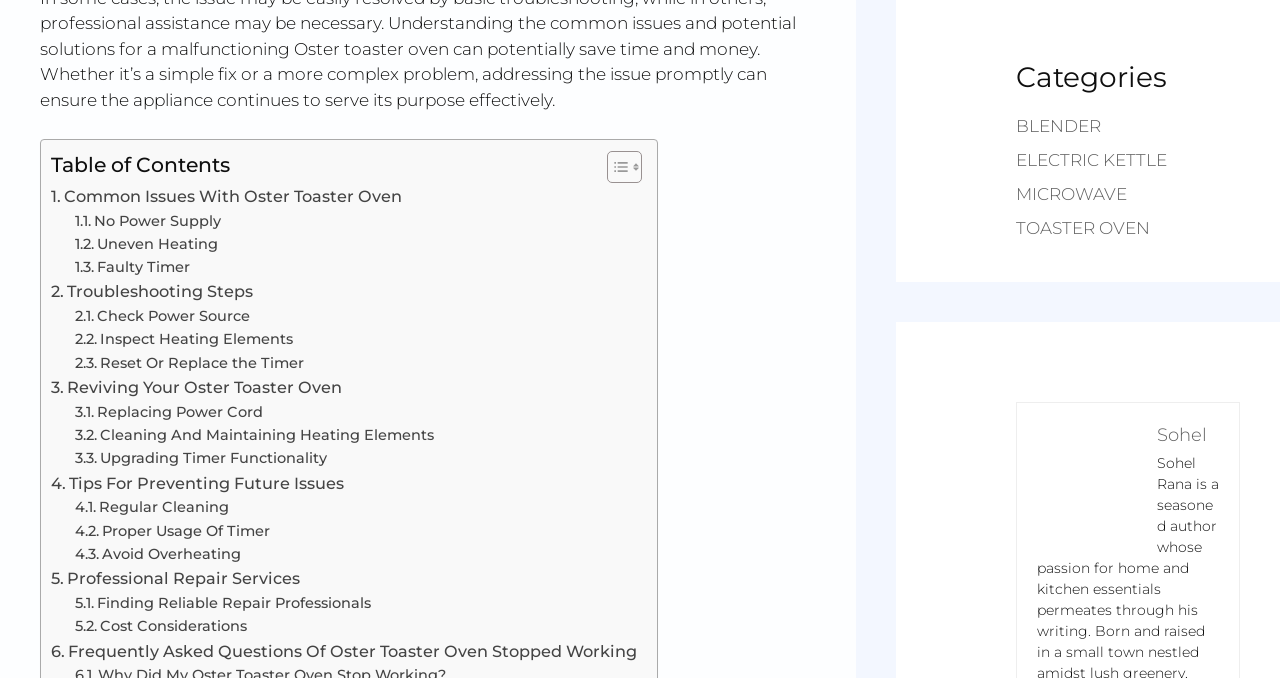Find and indicate the bounding box coordinates of the region you should select to follow the given instruction: "Visit Sohel's page".

[0.904, 0.625, 0.943, 0.658]